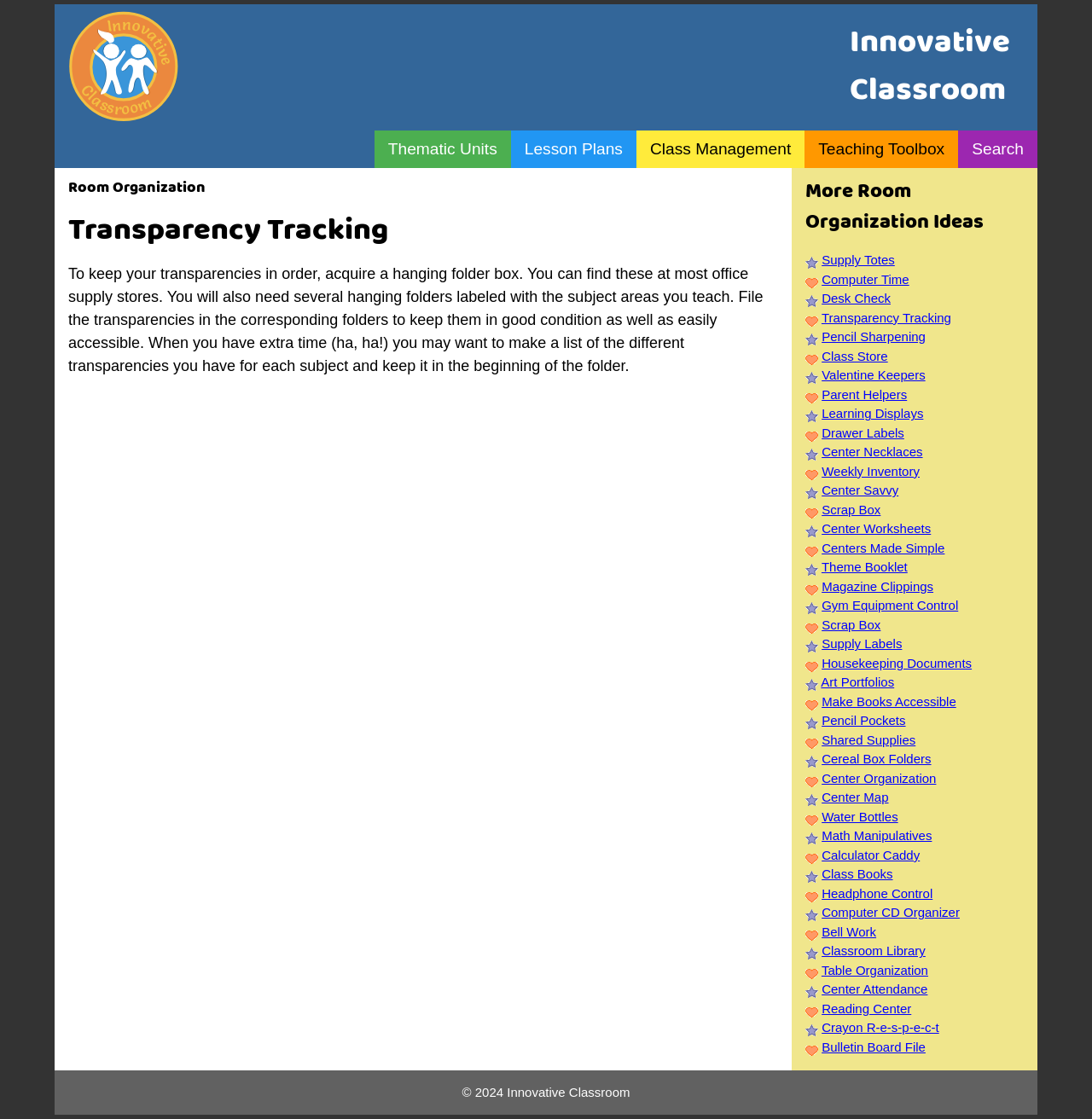Locate the bounding box coordinates of the segment that needs to be clicked to meet this instruction: "View the 'Transparency Tracking' description".

[0.062, 0.186, 0.712, 0.227]